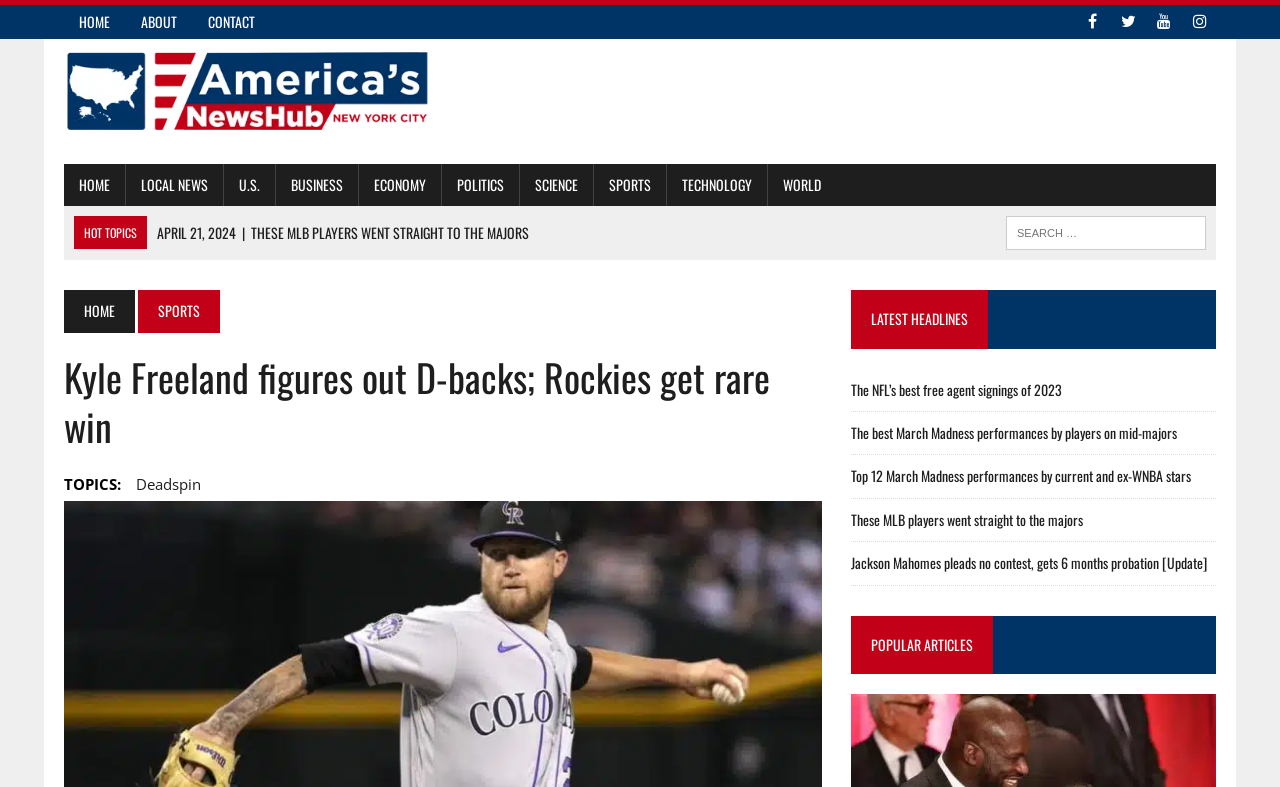Determine the bounding box coordinates (top-left x, top-left y, bottom-right x, bottom-right y) of the UI element described in the following text: Black Prince Coaches

None